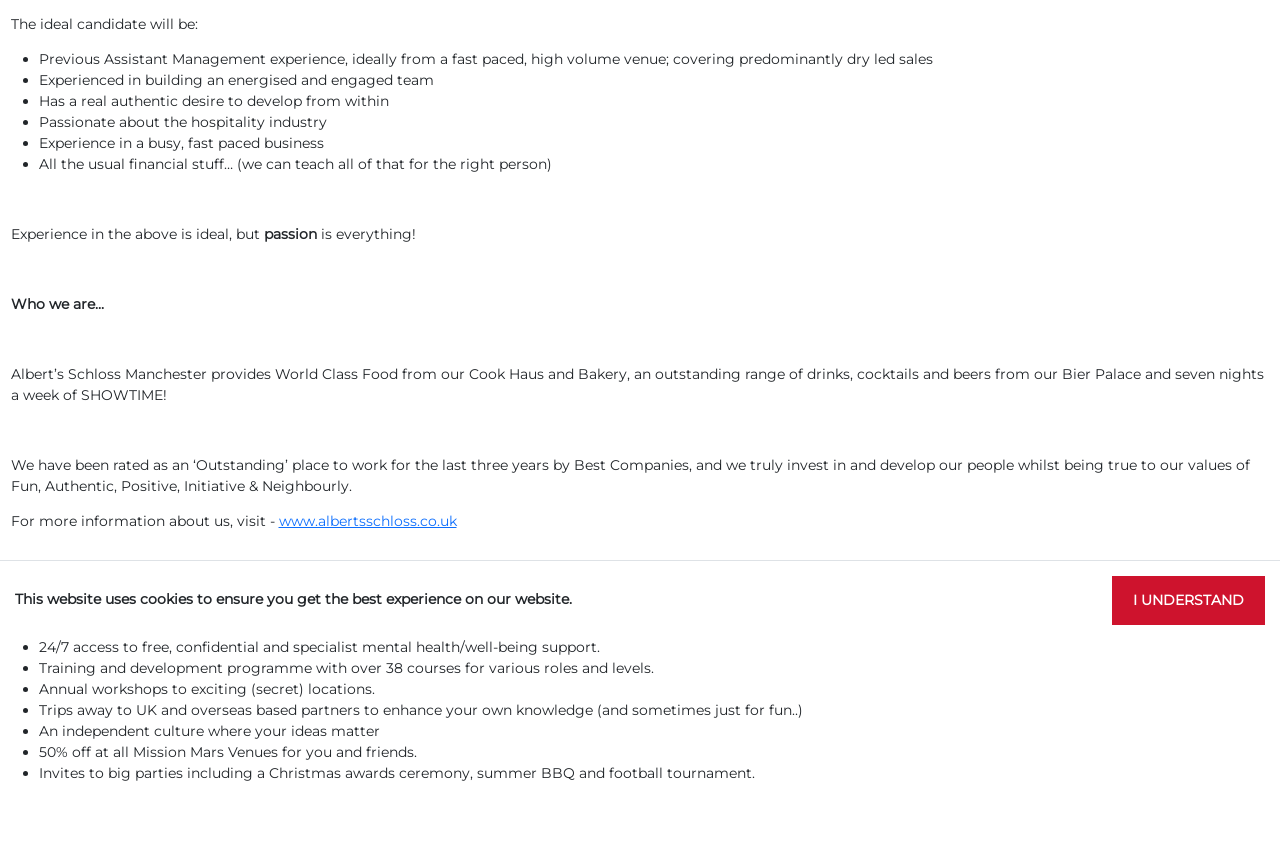Find and provide the bounding box coordinates for the UI element described with: "I understand".

[0.869, 0.68, 0.988, 0.738]